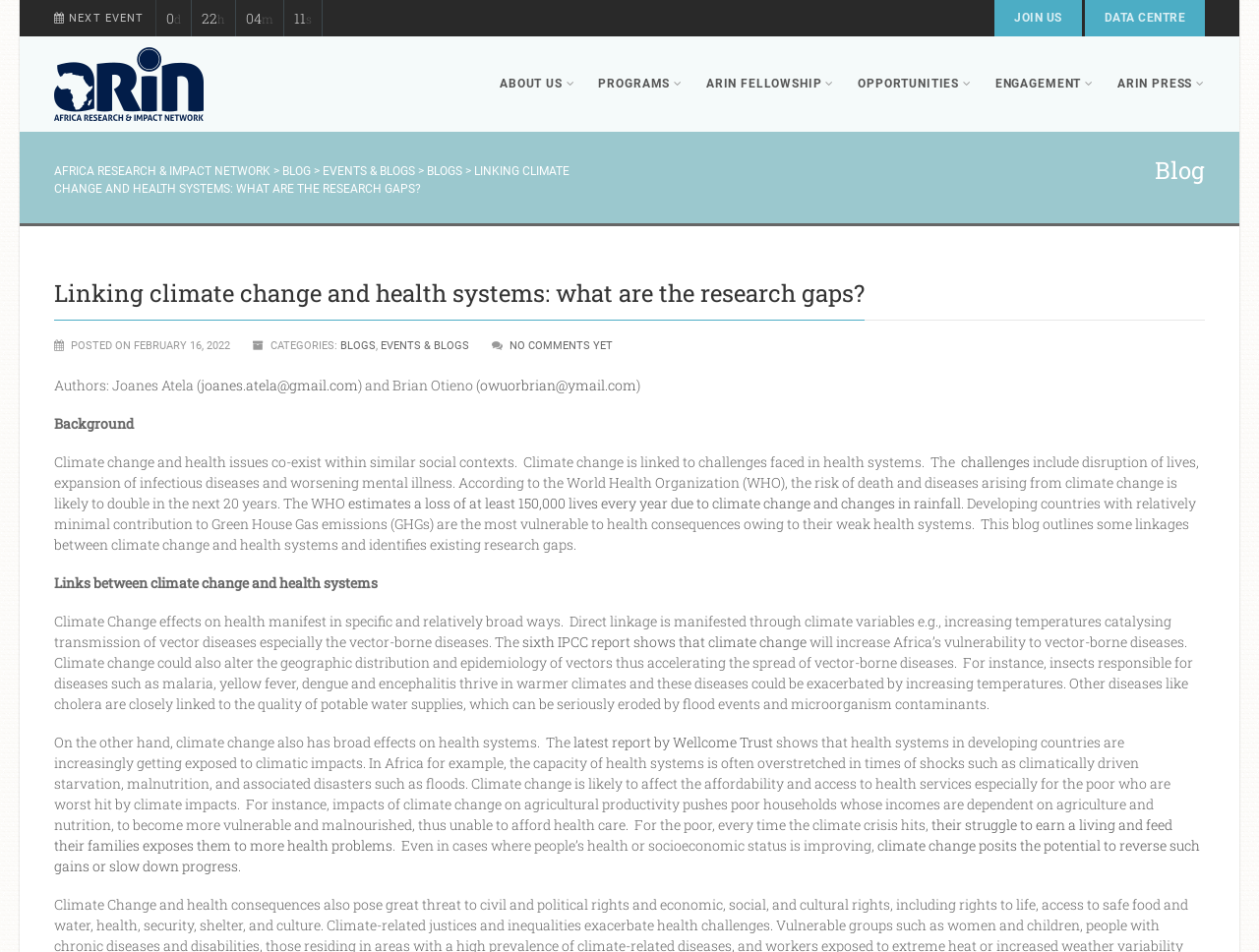Please determine the bounding box coordinates for the UI element described as: "Blogs".

[0.339, 0.173, 0.367, 0.187]